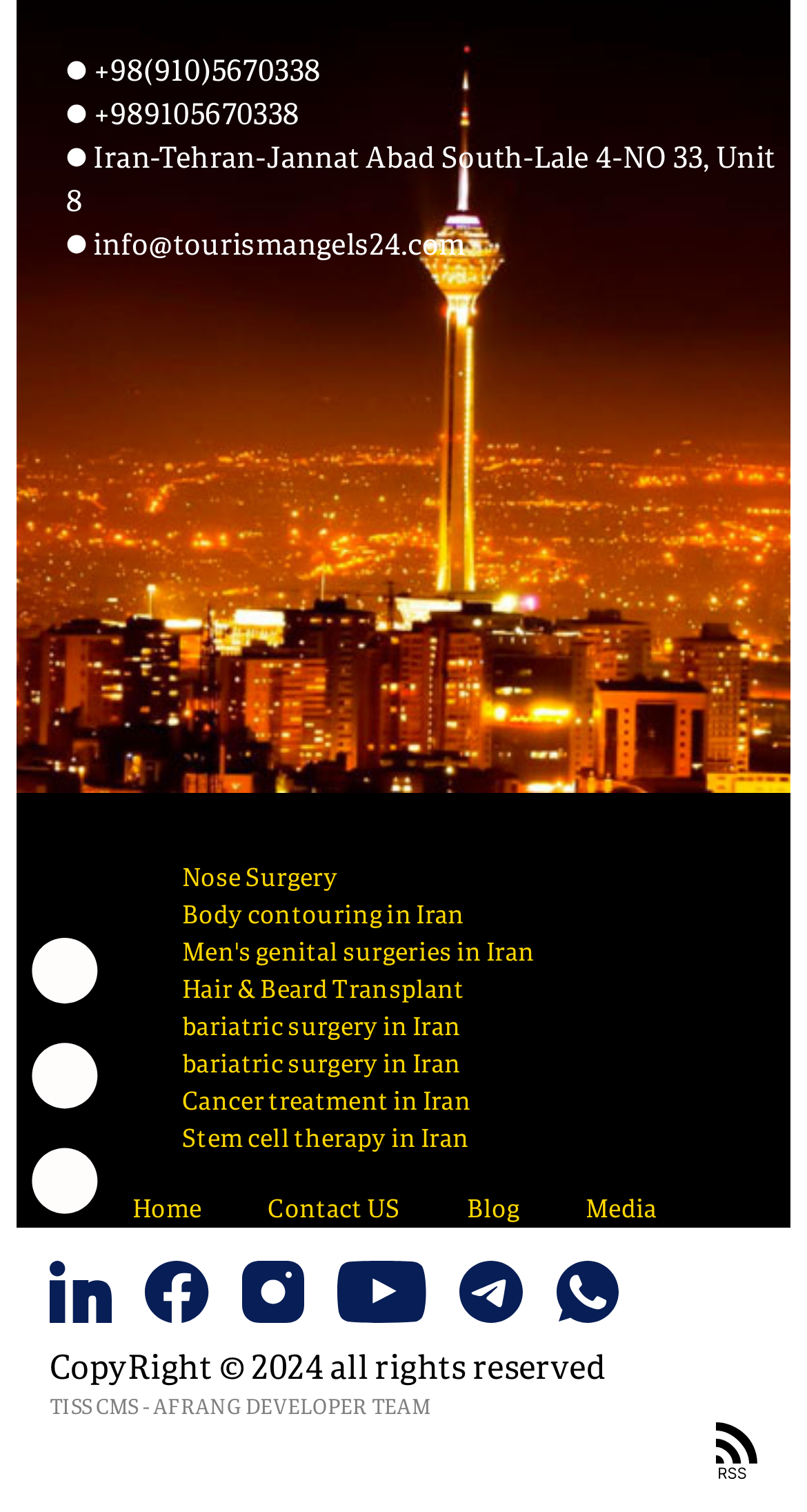By analyzing the image, answer the following question with a detailed response: What is the address of the company?

The address of the company is located in the top section of the webpage, below the phone number, and it reads 'Iran-Tehran-Jannat Abad South-Lale 4-NO 33, Unit 8'.